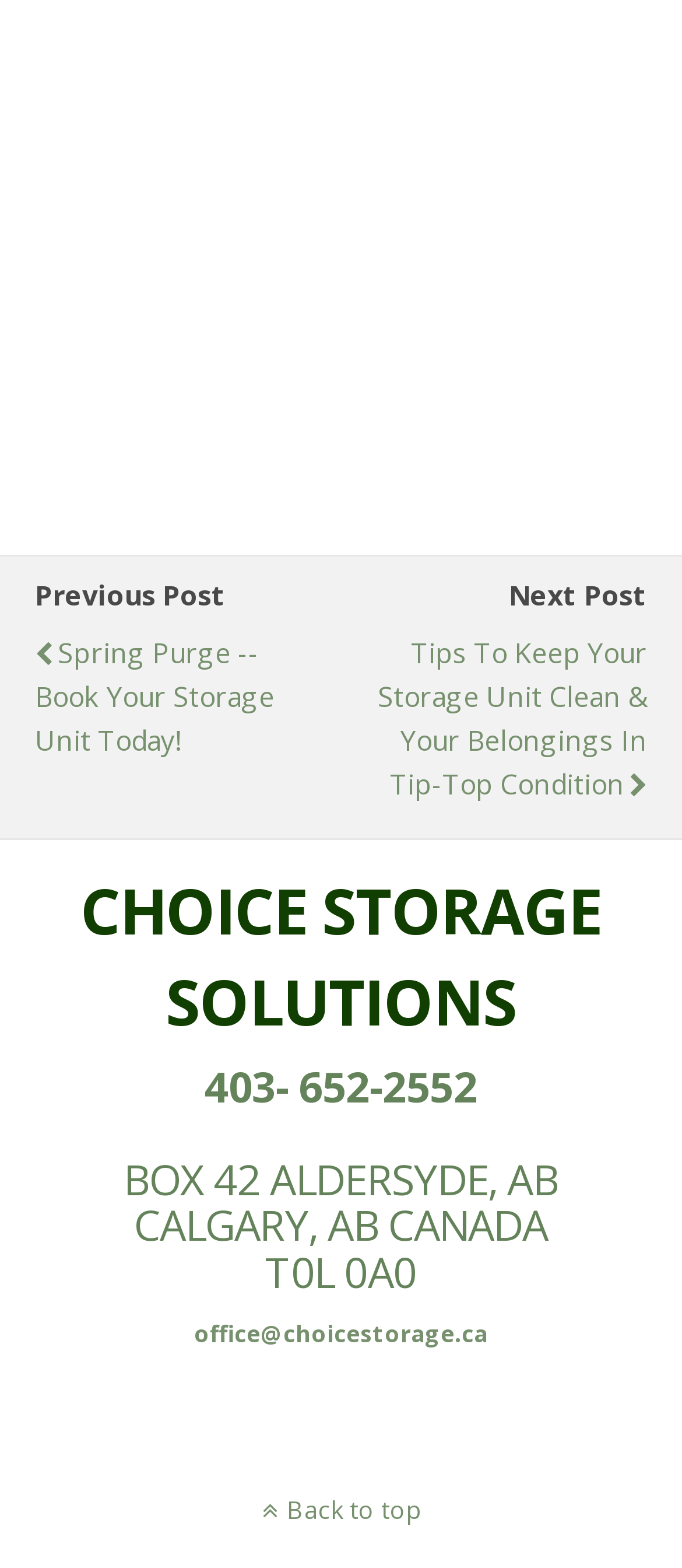What is the purpose of the link with the text 'Back to top'?
Answer the question with a single word or phrase, referring to the image.

To go back to the top of the page